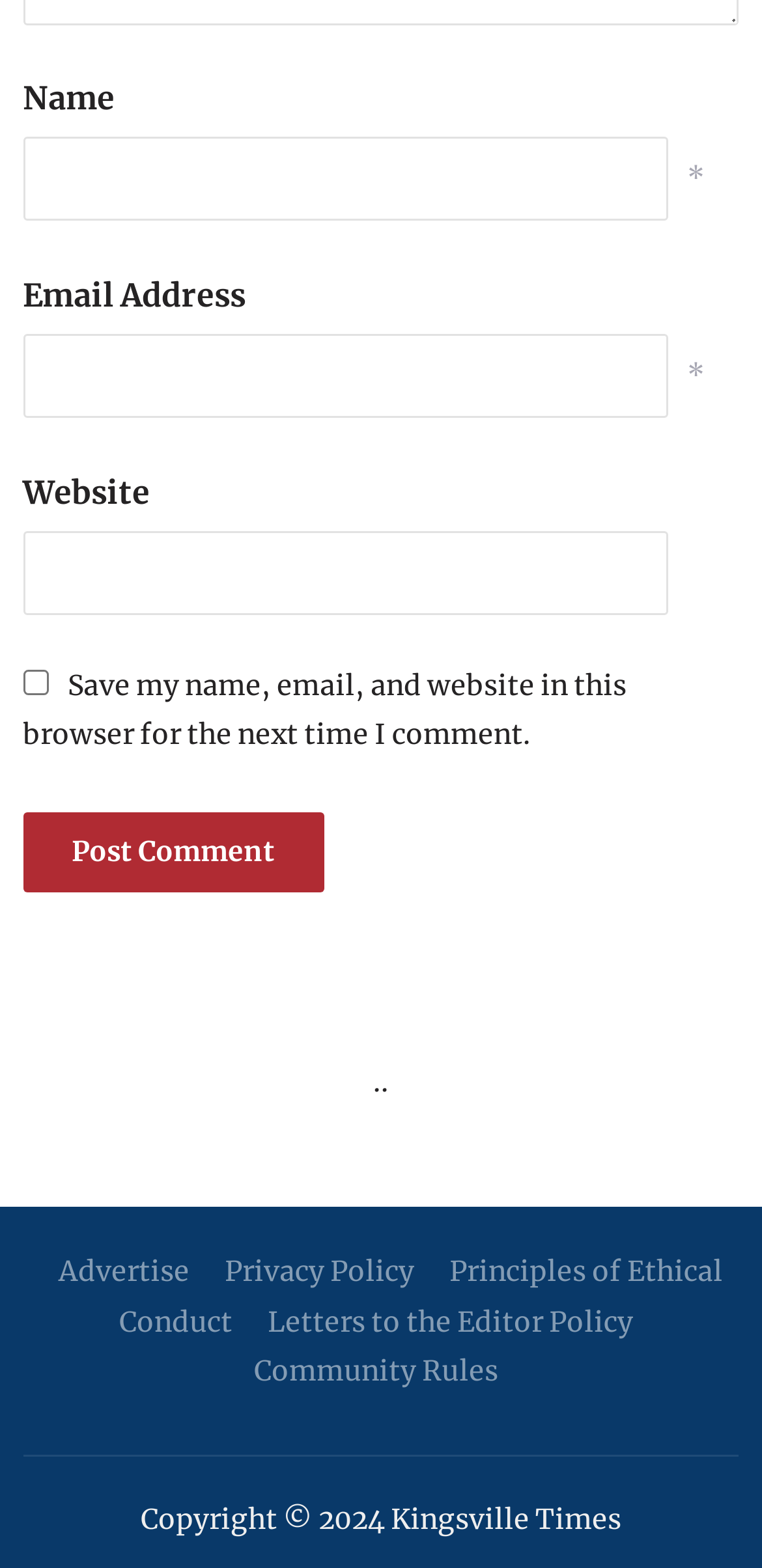Refer to the image and provide an in-depth answer to the question:
What is the copyright year?

The copyright information is located at the bottom of the webpage and reads 'Copyright © 2024 Kingsville Times', indicating that the copyright year is 2024.